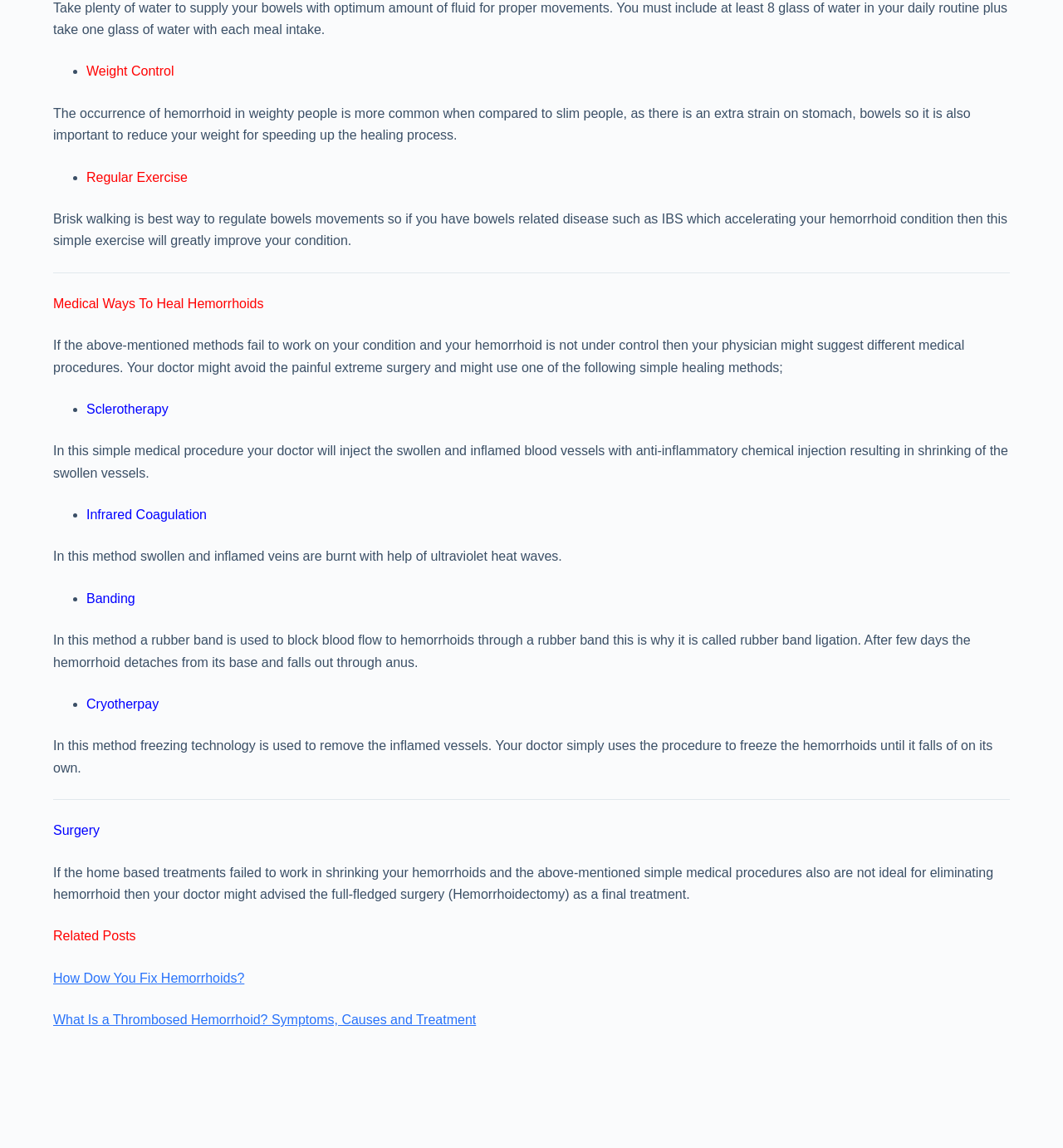What is the last resort treatment for hemorrhoids?
Can you provide a detailed and comprehensive answer to the question?

If home-based treatments and simple medical procedures fail to work, surgery (Hemorrhoidectomy) may be advised as a final treatment for eliminating hemorrhoids.